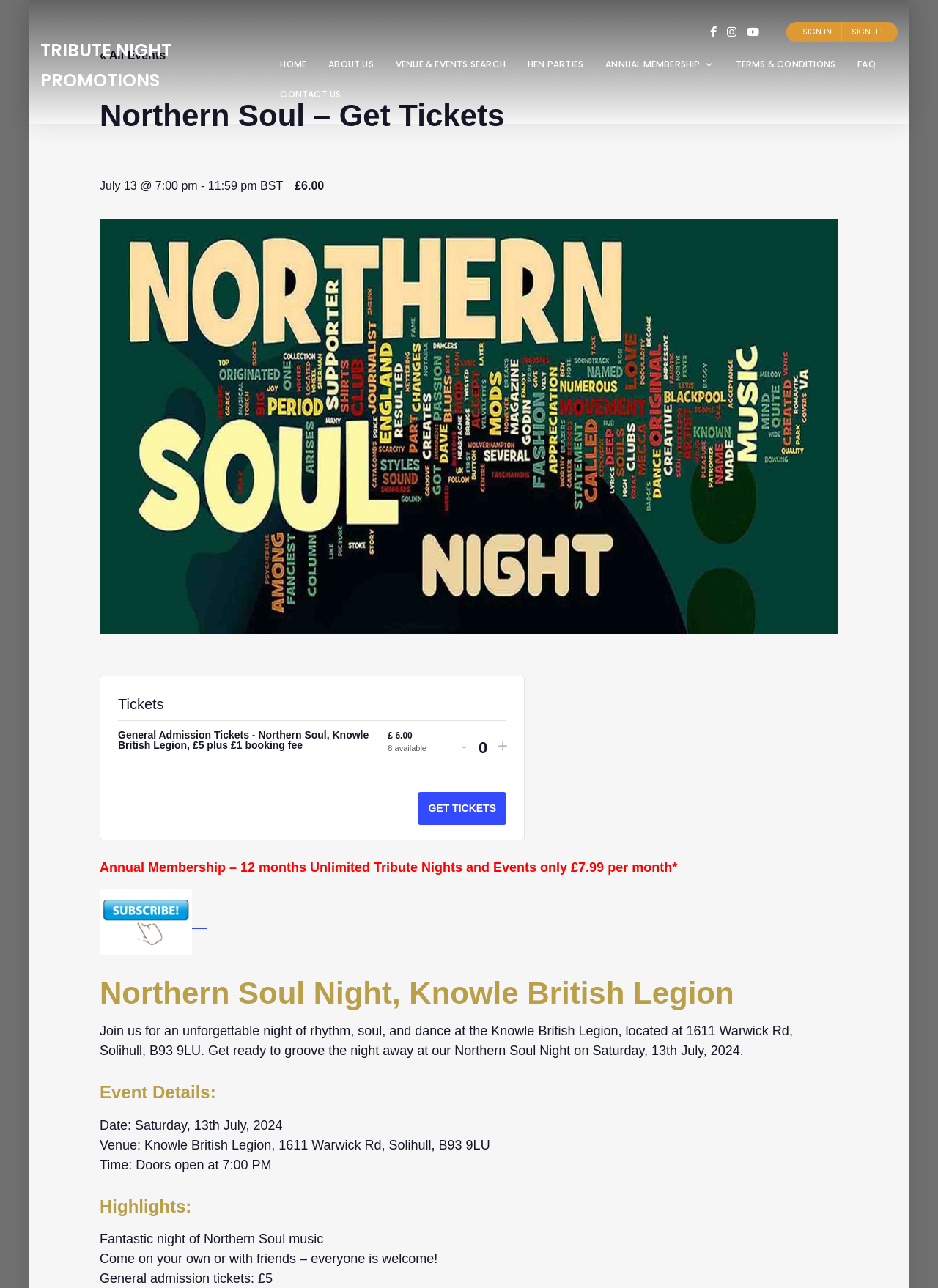Provide the bounding box coordinates of the HTML element this sentence describes: "FAQ".

[0.903, 0.039, 0.945, 0.062]